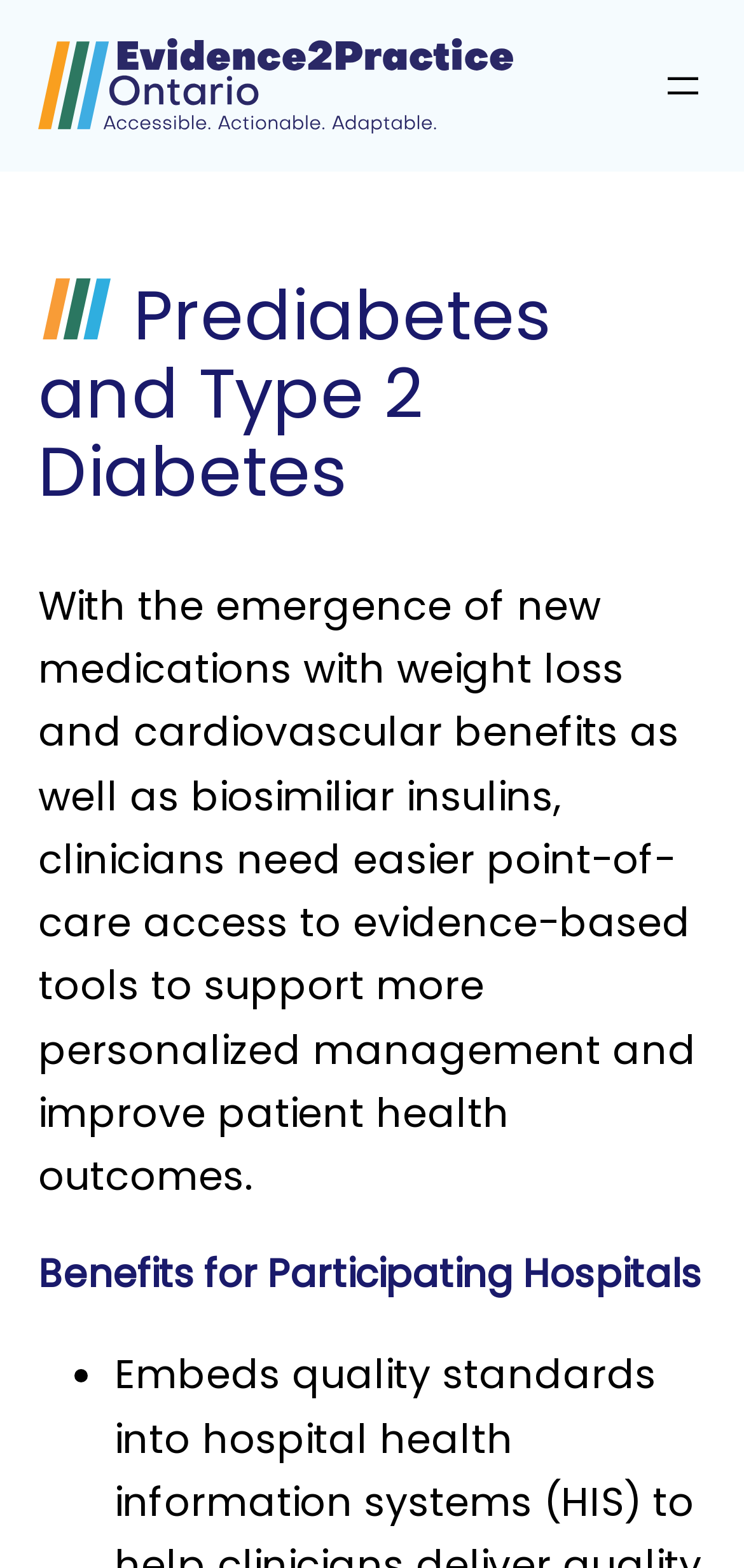Please find and report the primary heading text from the webpage.

Prediabetes and Type 2 Diabetes